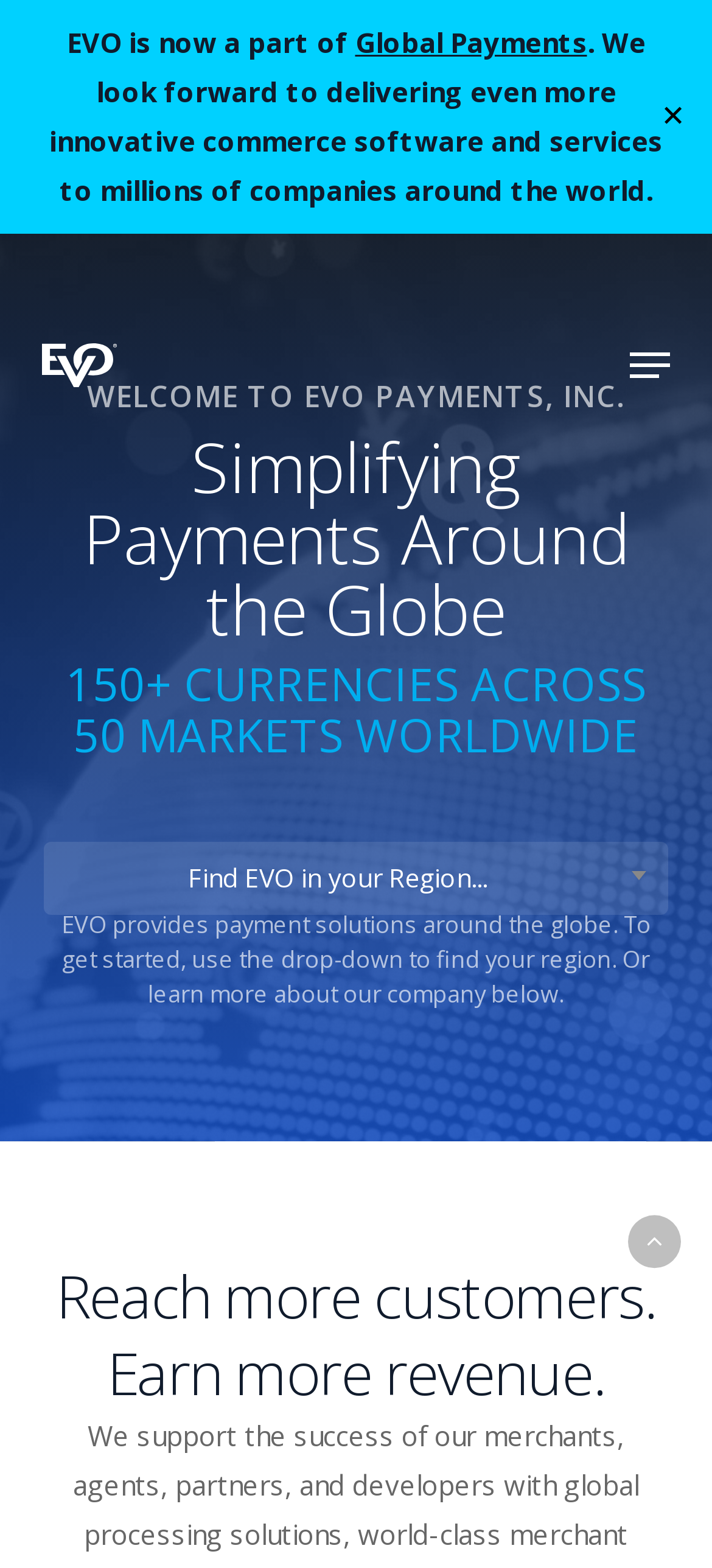Locate the headline of the webpage and generate its content.

Simplifying Payments Around the Globe